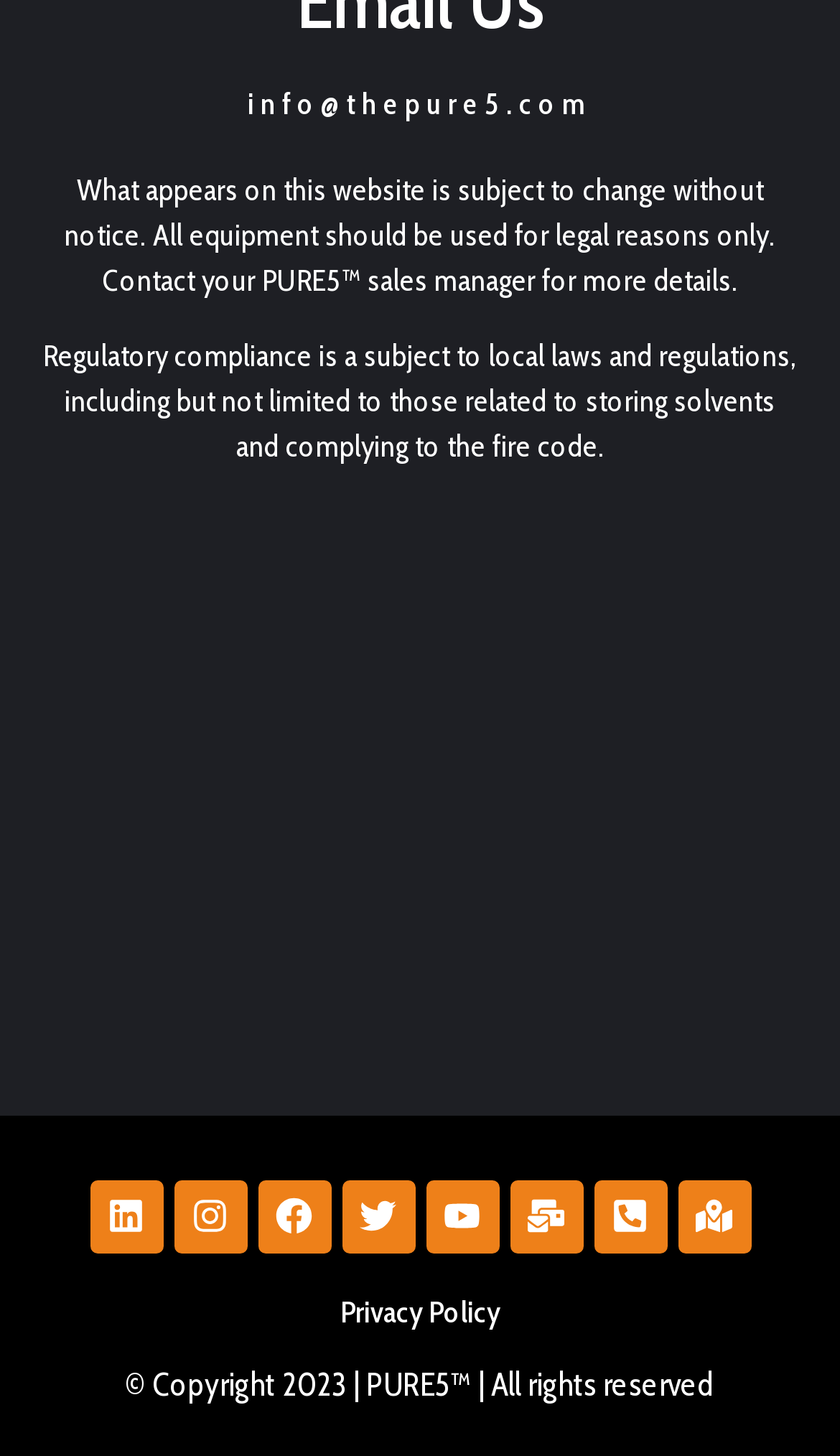Identify the coordinates of the bounding box for the element described below: "Linkedin". Return the coordinates as four float numbers between 0 and 1: [left, top, right, bottom].

[0.106, 0.811, 0.194, 0.861]